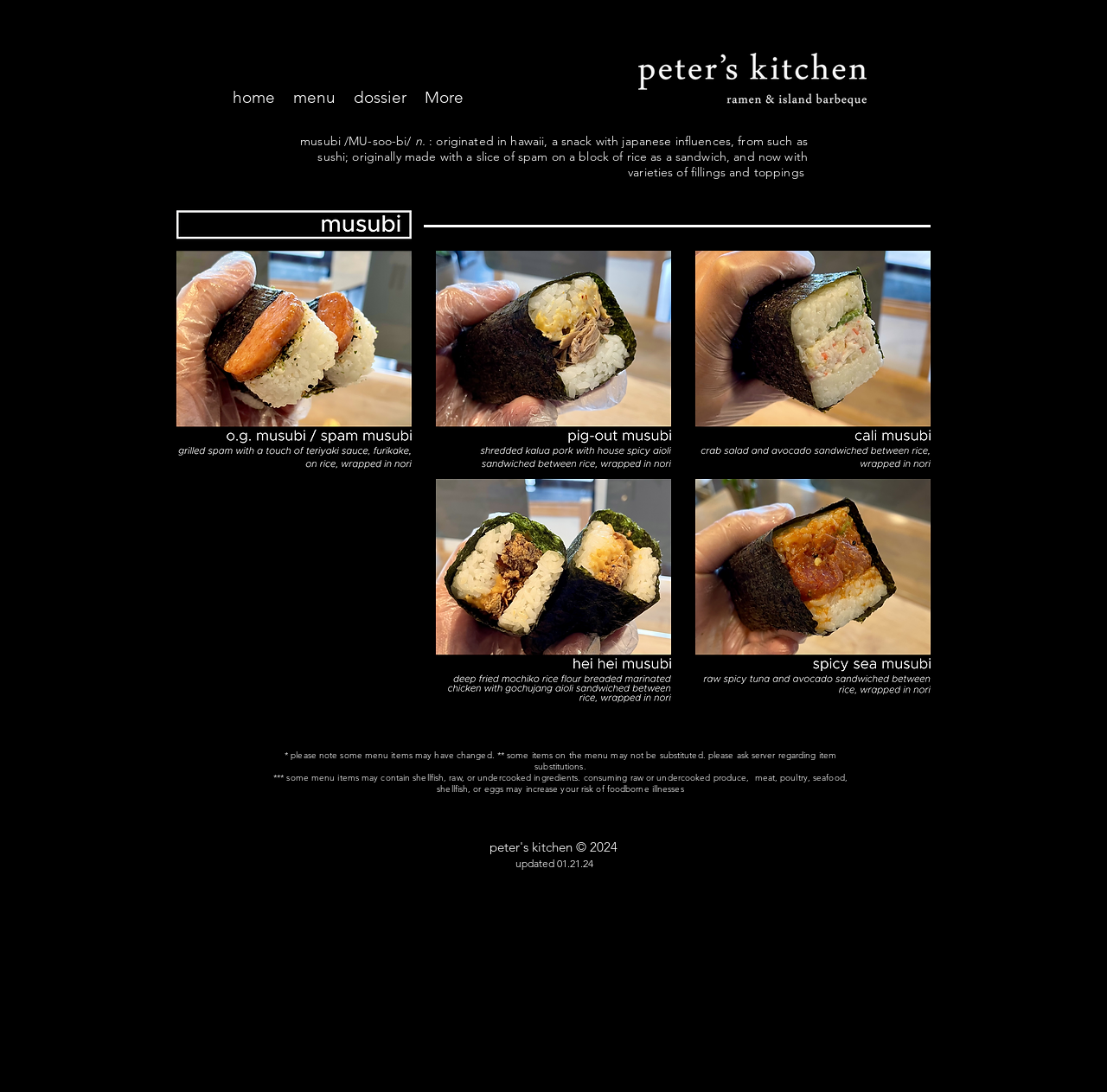Based on the image, provide a detailed and complete answer to the question: 
What is the warning about menu items?

The webpage warns that some menu items may contain shellfish, raw, or undercooked ingredients, which may increase the risk of foodborne illnesses.